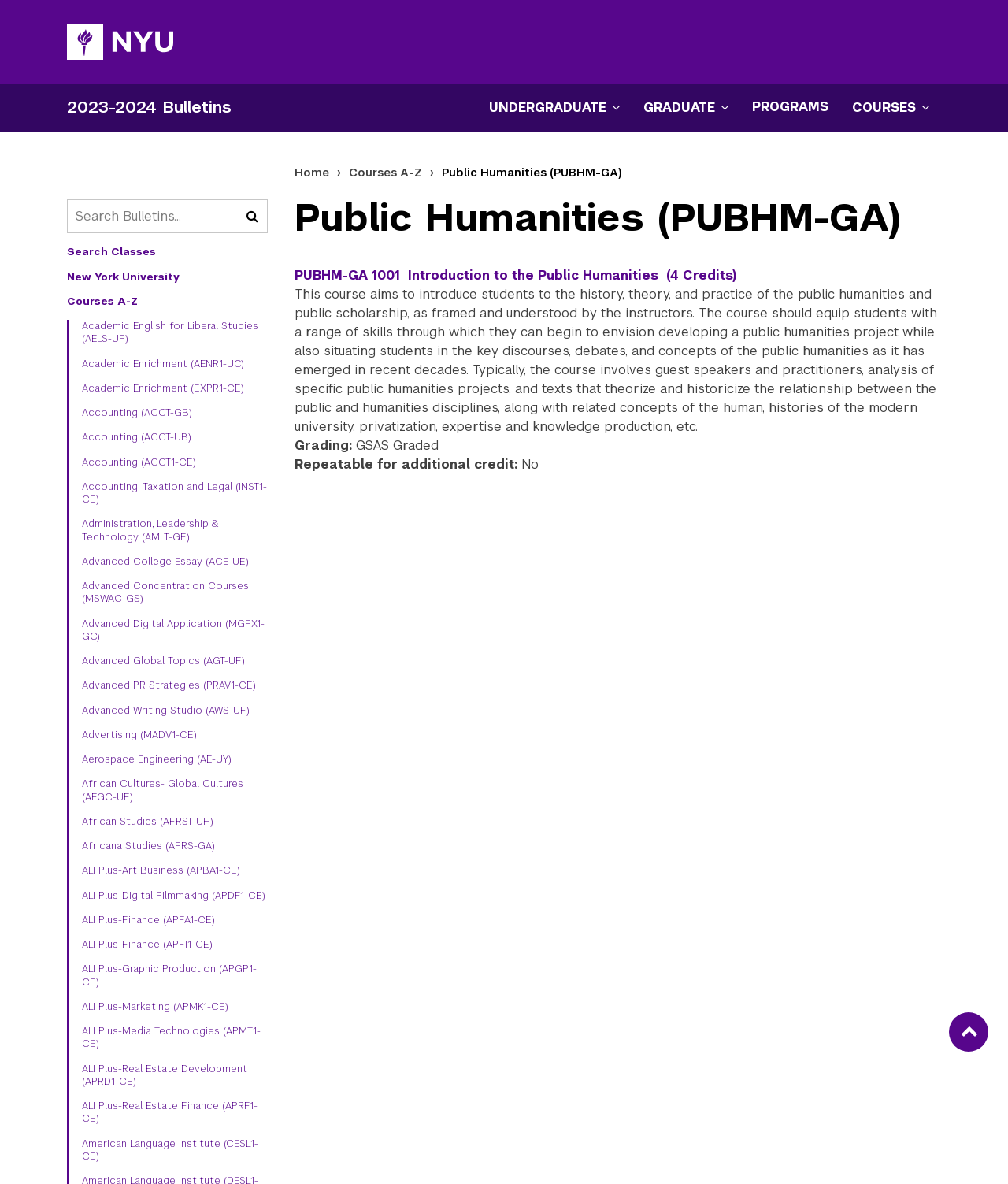Offer an in-depth caption of the entire webpage.

The webpage is about the Public Humanities (PUBHM-GA) program at New York University. At the top left, there is a link to the NYU Homepage, accompanied by a small image. Below this, there is a navigation menu with links to the undergraduate and graduate menus, as well as a search bar with a submit button. 

To the right of the navigation menu, there is a secondary navigation menu with links to programs, courses, and other resources. Below this, there is a list of links to various academic programs and courses, including Accounting, African Studies, and American Language Institute, among others.

In the main content area, there is a header with the title "Public Humanities (PUBHM-GA)" and a brief description of the program. Below this, there is a list of course details, including the course title, credits, and a lengthy description of the course. The course description explains the goals and objectives of the course, including introducing students to the history and practice of public humanities and public scholarship.

At the bottom of the page, there is a link to return to the top of the page.